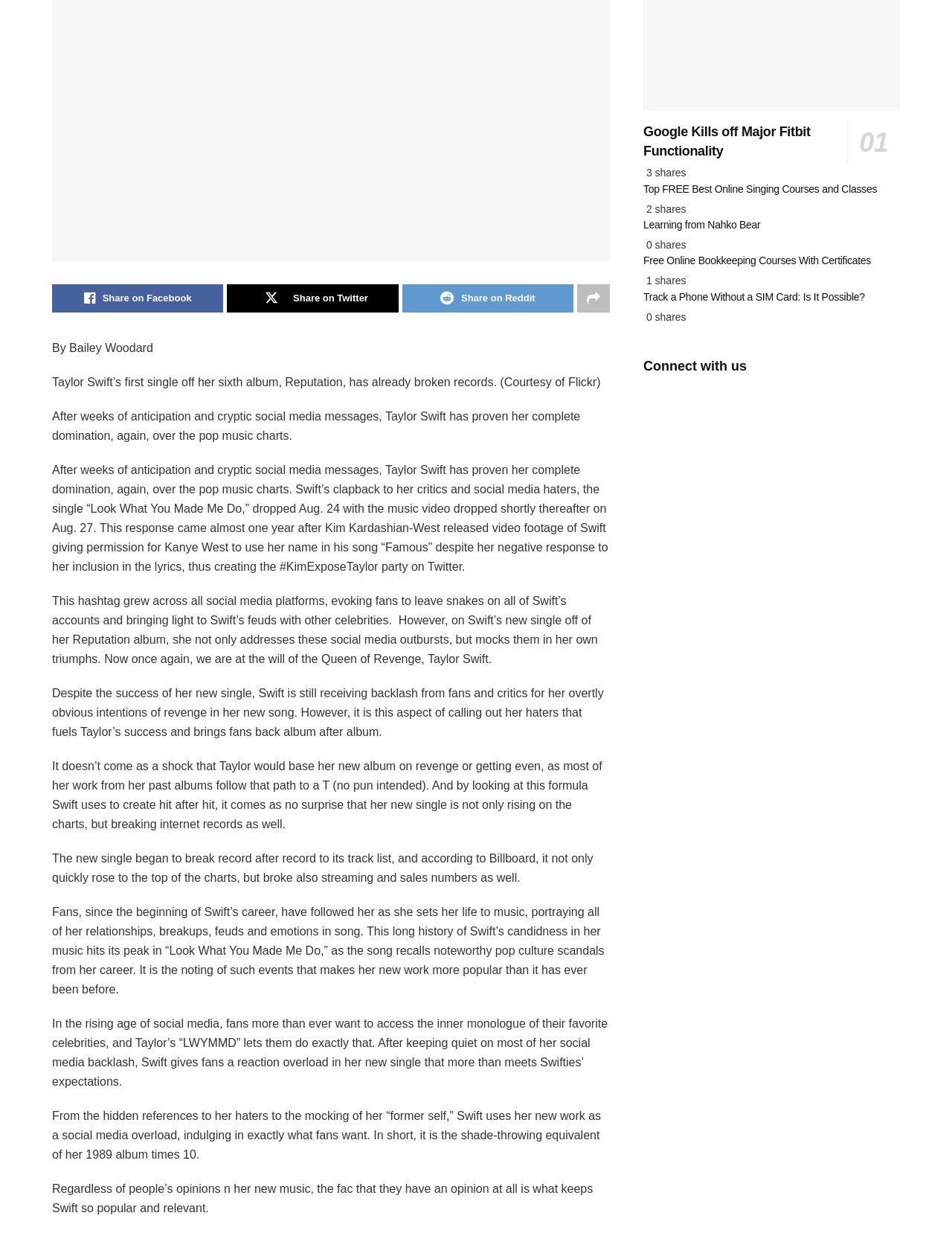Find the bounding box coordinates for the UI element whose description is: "Tweet 0". The coordinates should be four float numbers between 0 and 1, in the format [left, top, right, bottom].

[0.676, 0.295, 0.699, 0.33]